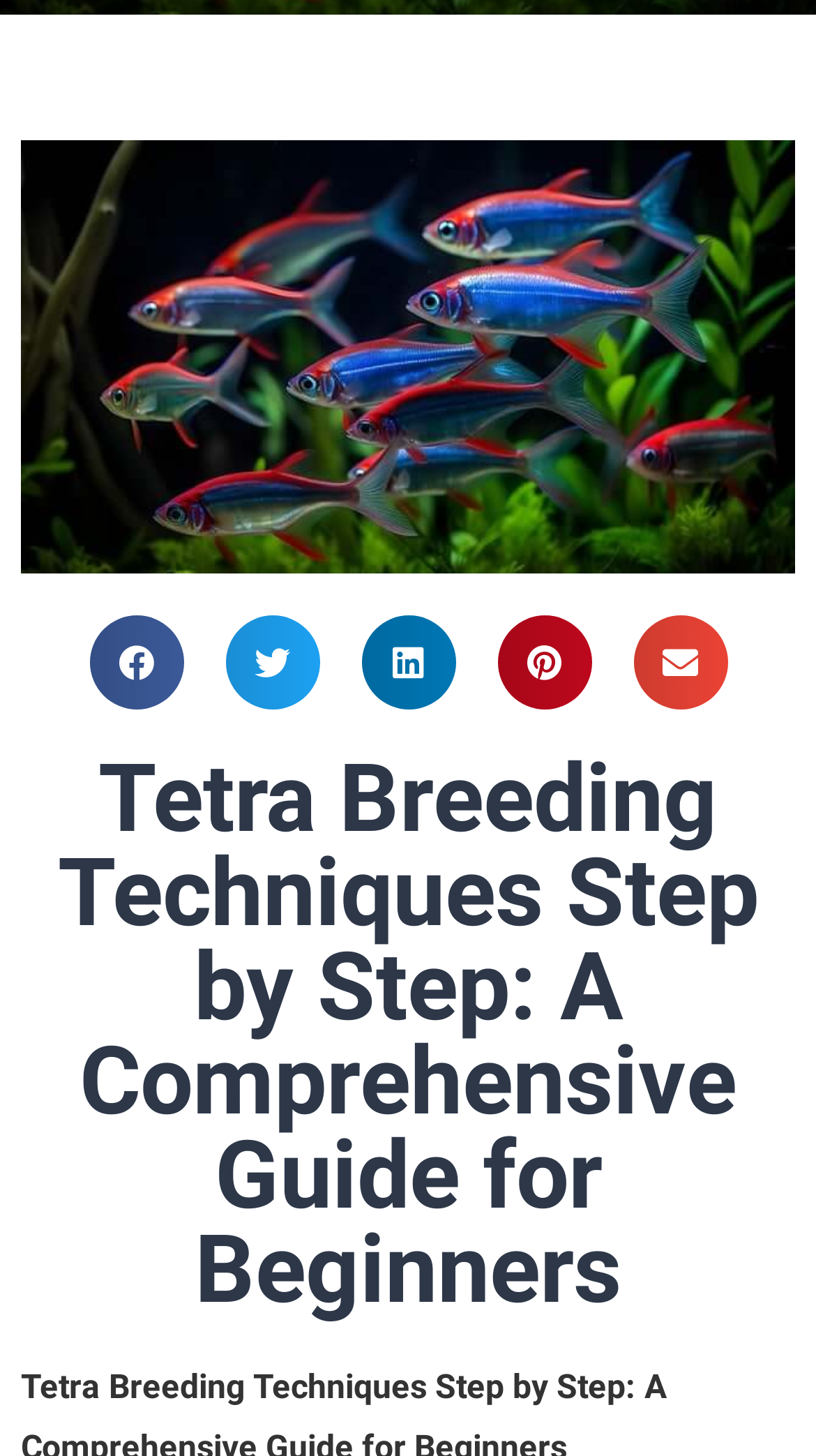Please find the bounding box coordinates (top-left x, top-left y, bottom-right x, bottom-right y) in the screenshot for the UI element described as follows: aria-label="Share on twitter"

[0.276, 0.423, 0.391, 0.488]